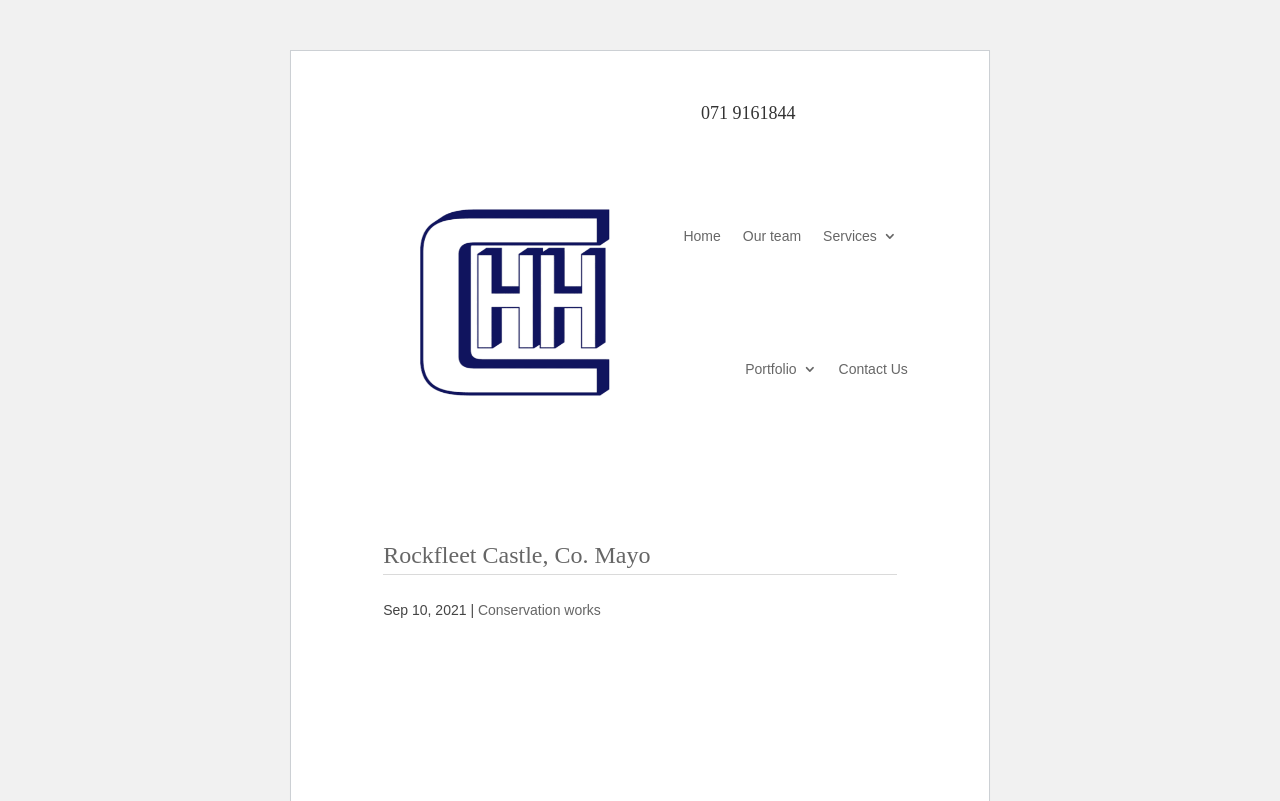Identify the bounding box for the UI element described as: "Rockfleet Castle, Co. Mayo". The coordinates should be four float numbers between 0 and 1, i.e., [left, top, right, bottom].

[0.299, 0.931, 0.701, 0.976]